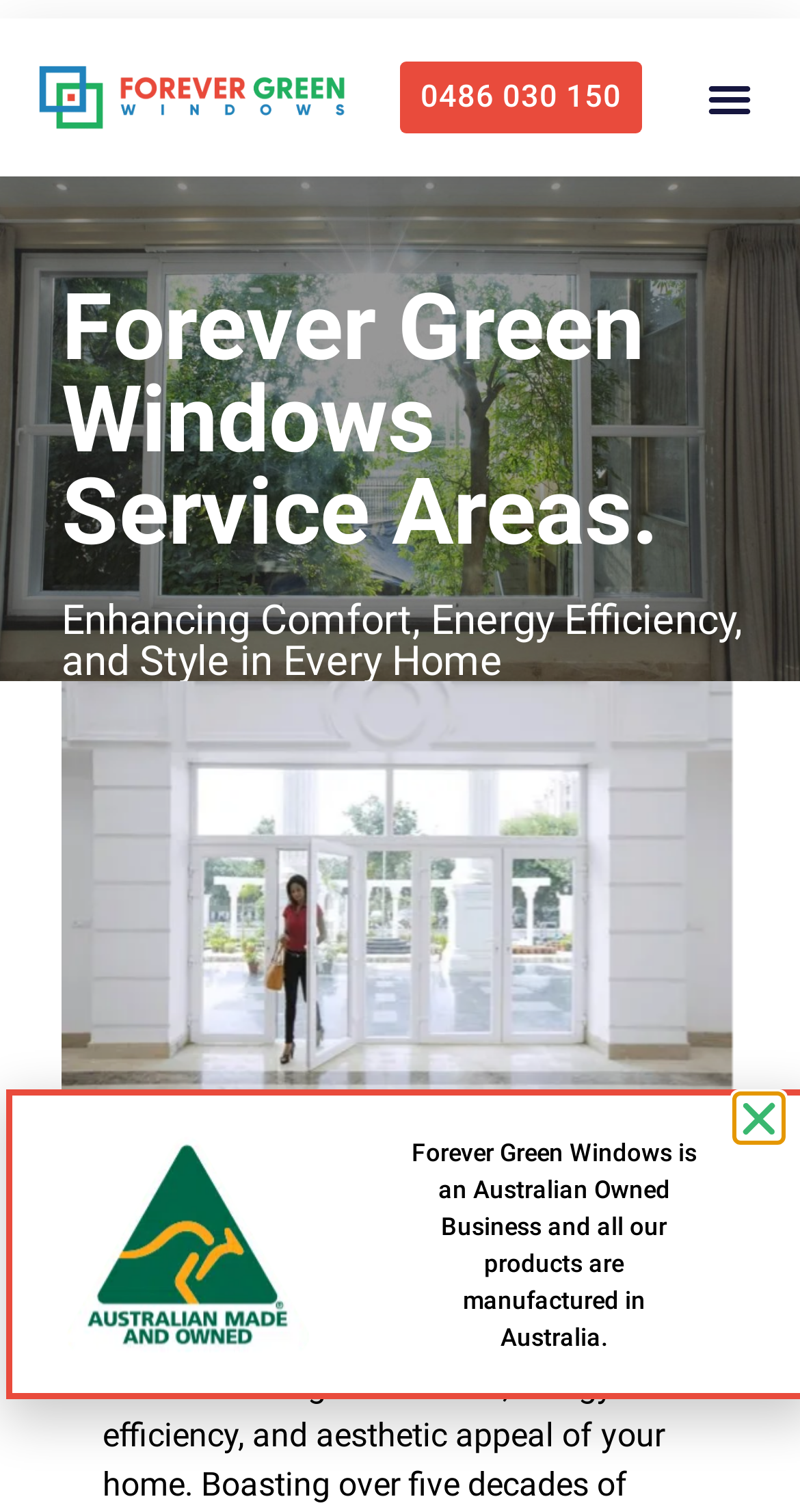Use a single word or phrase to answer this question: 
What is the purpose of the button 'Close'?

To close something